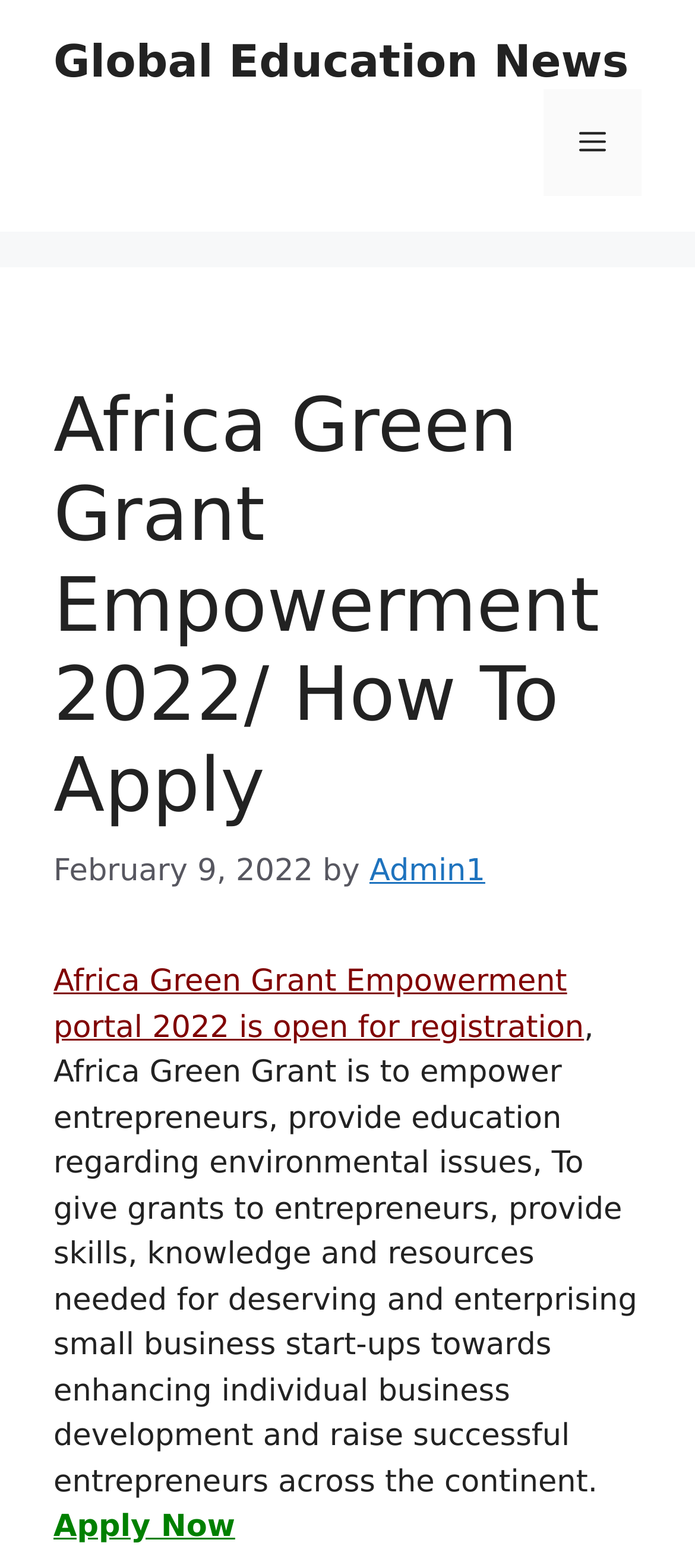Extract the main headline from the webpage and generate its text.

Africa Green Grant Empowerment 2022/ How To Apply